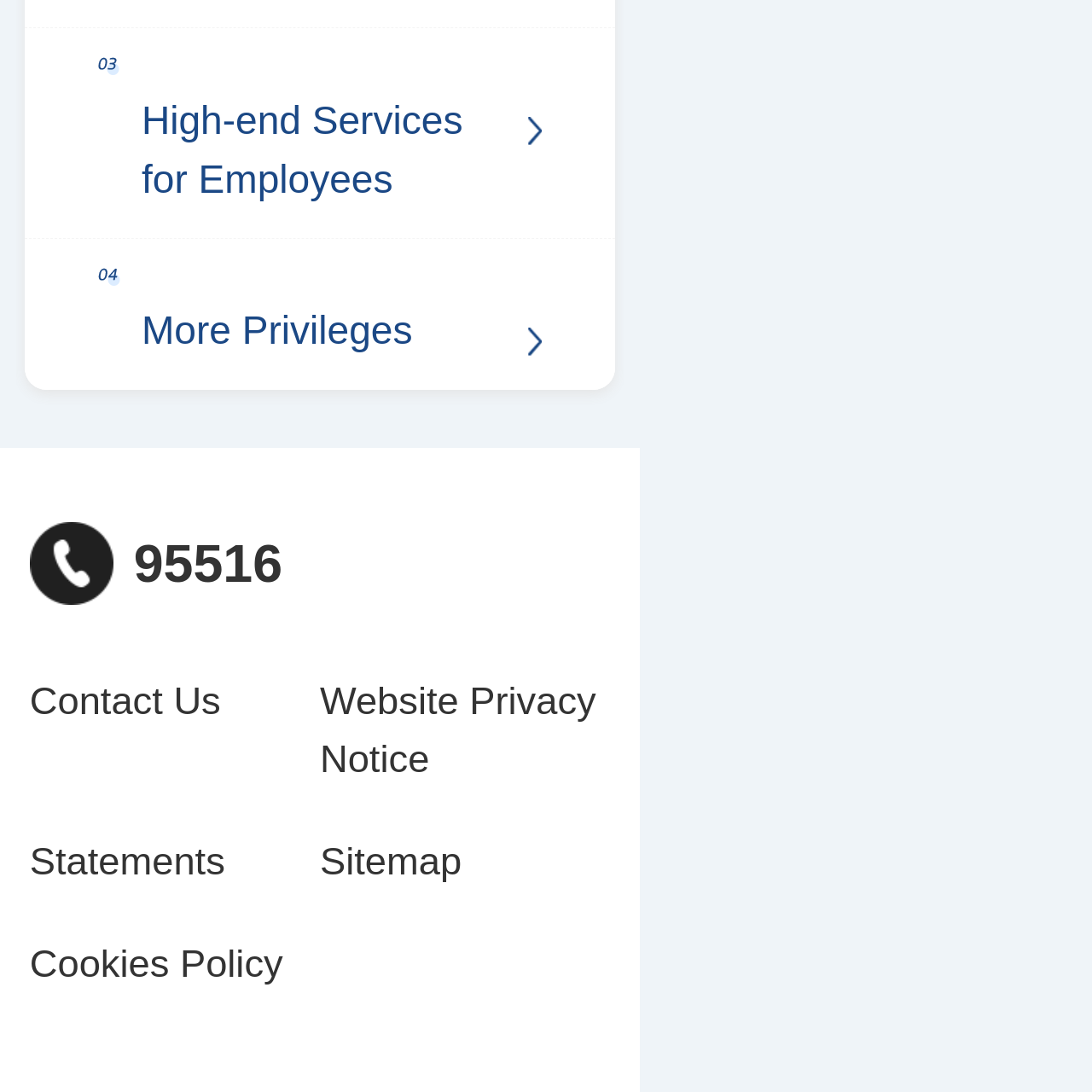Give a one-word or short-phrase answer to the following question: 
What is the first high-end service for employees?

High-end Services for Employees